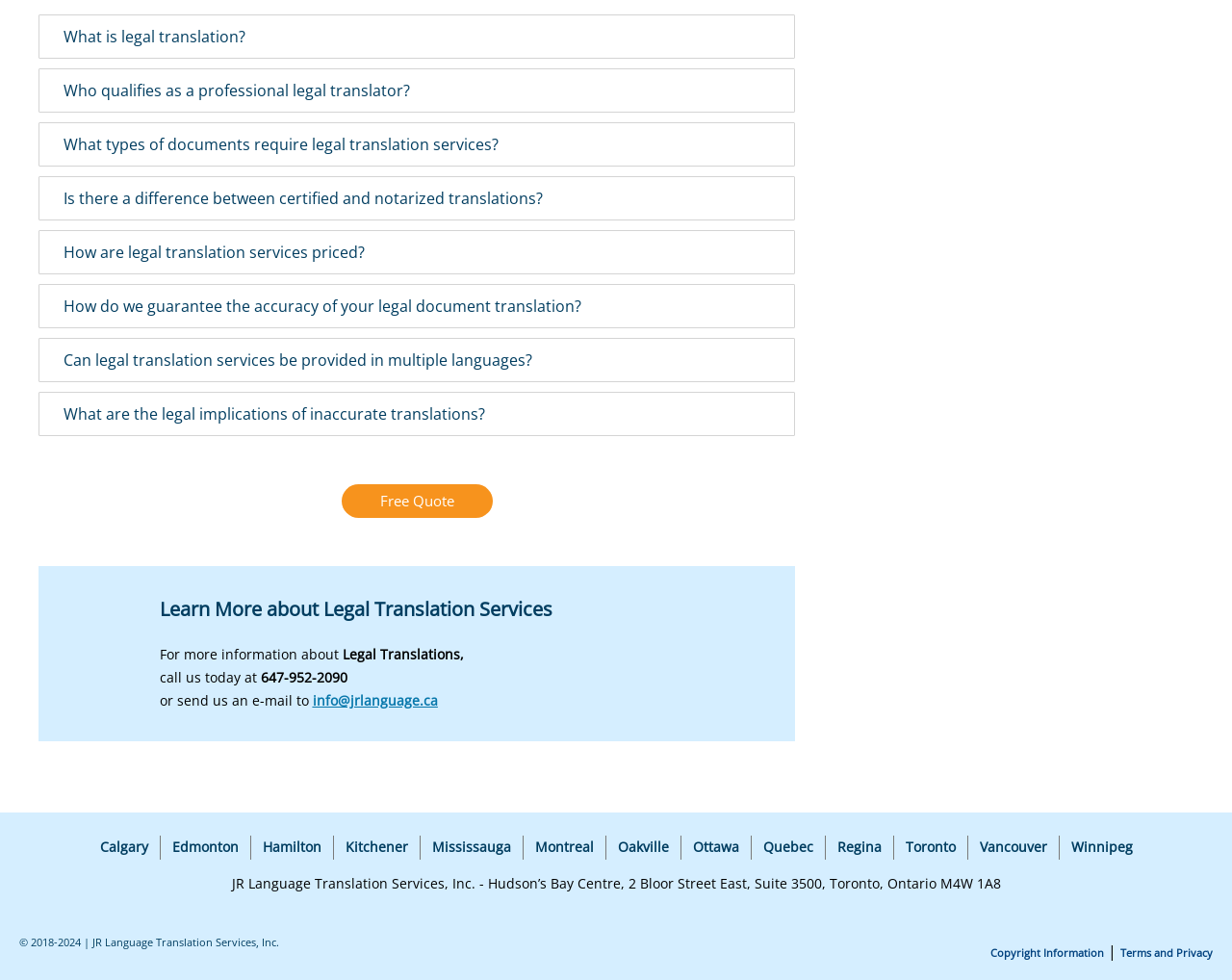What is the company name mentioned at the bottom of the webpage?
Please provide a full and detailed response to the question.

The company name is mentioned in the text 'JR Language Translation Services, Inc. - Hudson’s Bay Centre, 2 Bloor Street East, Suite 3500, Toronto, Ontario M4W 1A8' which is located at the bottom of the webpage.